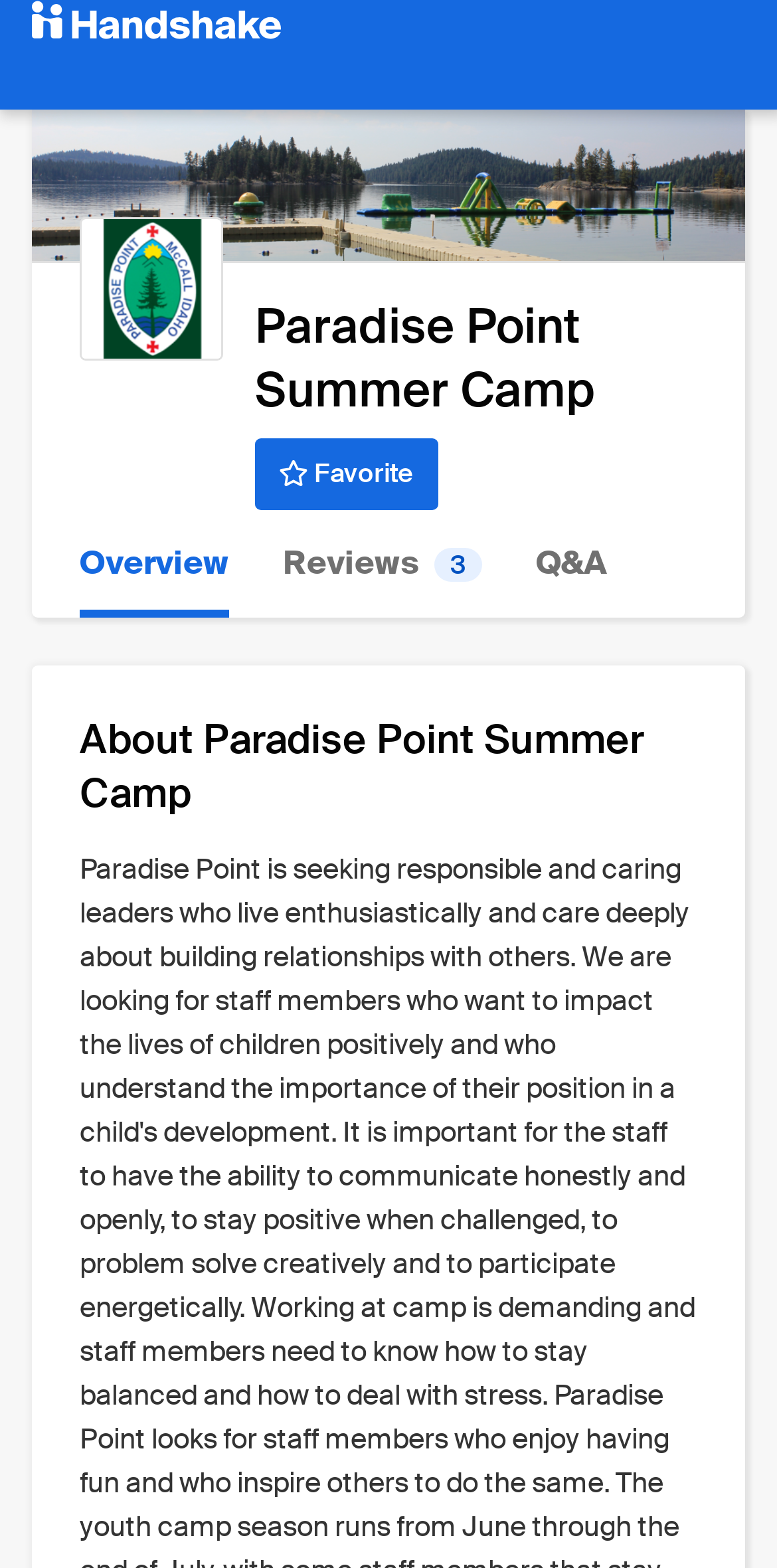Explain in detail what is displayed on the webpage.

The webpage is about Paradise Point Summer Camp, with a prominent heading displaying the camp's name at the top center of the page. Below the heading, there is a button labeled "Favorite" positioned to the right. 

At the top left corner, there is a link to "Handshake" accompanied by a small image with the same name. Above the camp's heading, there is a larger image that spans most of the page's width.

The page is divided into sections, with three links placed horizontally below the camp's heading: "Overview" on the left, "Reviews 3" in the center, and "Q&A" on the right. 

Further down the page, there is a heading titled "About Paradise Point Summer Camp" positioned at the top left, which likely introduces a section providing information about the camp.